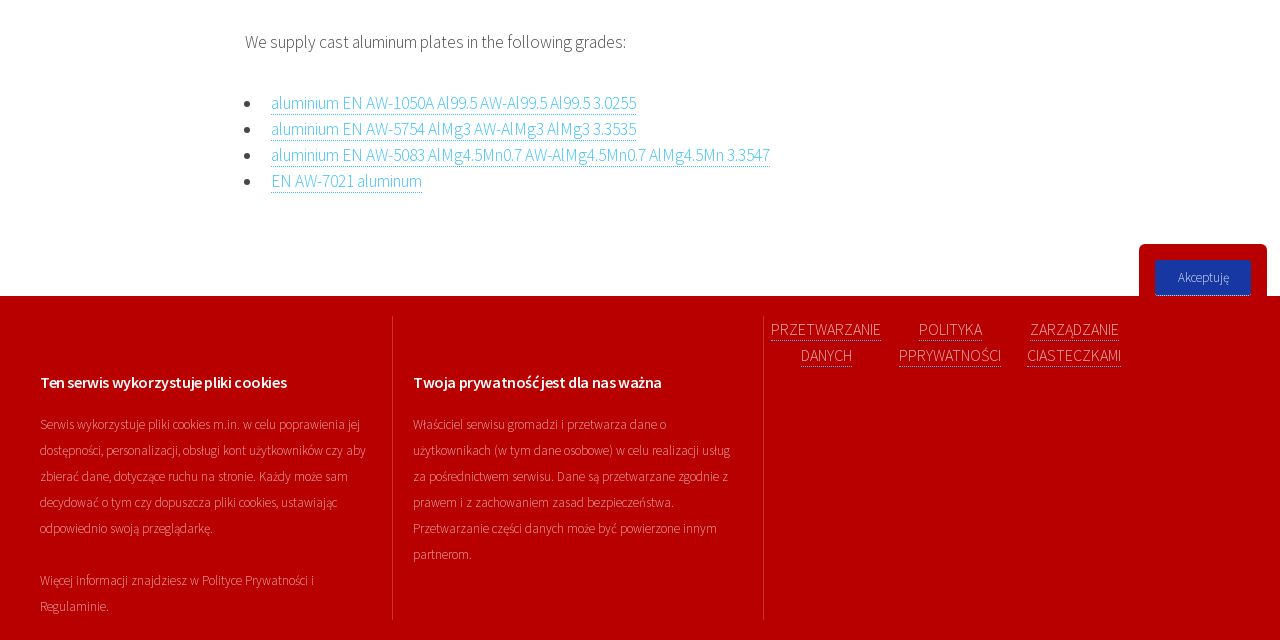Given the description "EN AW-7021 aluminum", provide the bounding box coordinates of the corresponding UI element.

[0.212, 0.265, 0.33, 0.301]